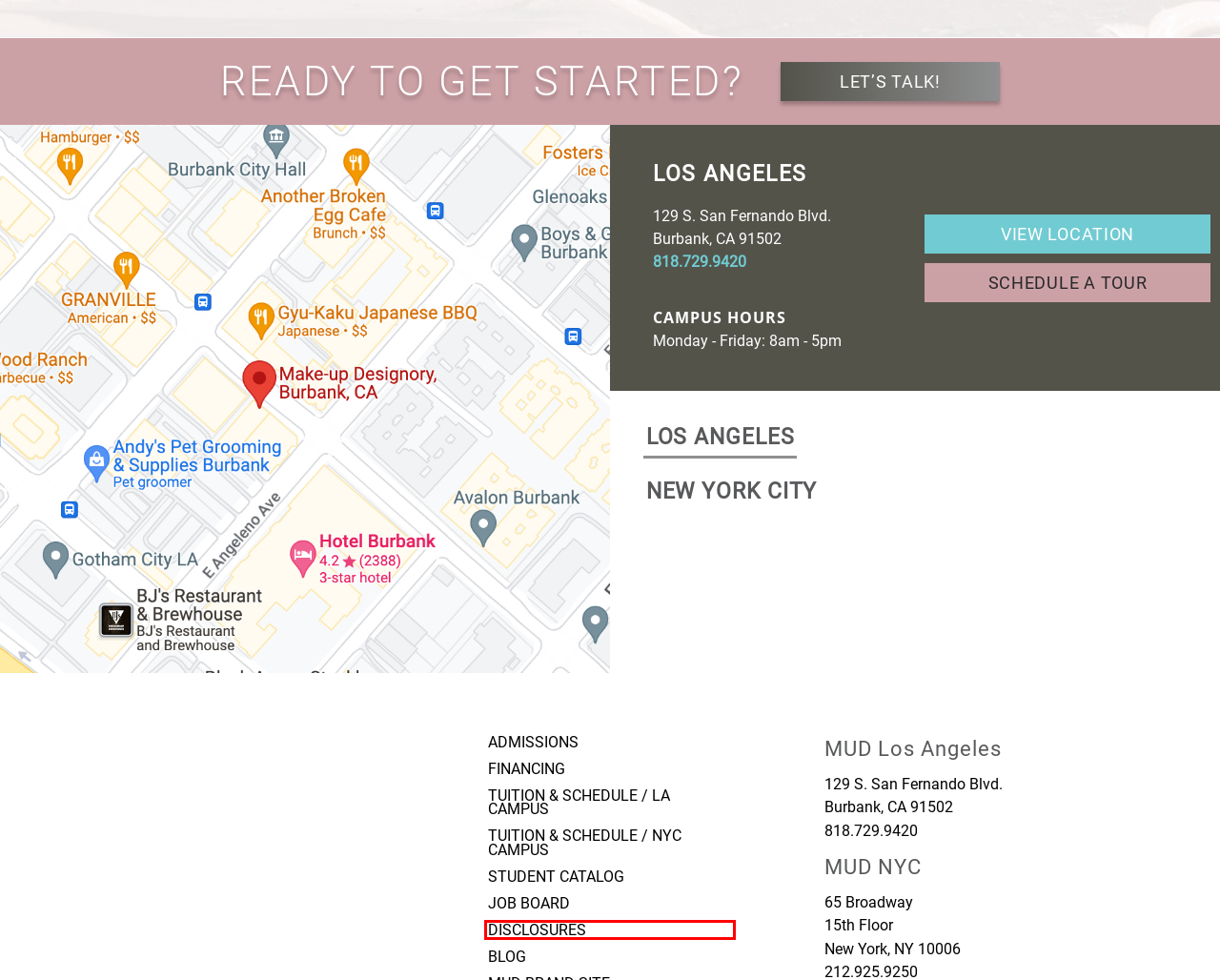You have a screenshot of a webpage with a red rectangle bounding box around an element. Identify the best matching webpage description for the new page that appears after clicking the element in the bounding box. The descriptions are:
A. Make-up Training School in Los Angeles | Make-up Designory
B. Get in Touch with MUD | Make-up Designory
C. Individual Make-up Training Courses | Make-up Designory
D. Tuition & Schedule / NYC Campus | Make-up Designory
E. Blog | Make-up Designory
F. Tuition & Schedule / LA Campus | Make-up Designory
G. MUD Career Services
H. Disclosures | Make-up Designory

H